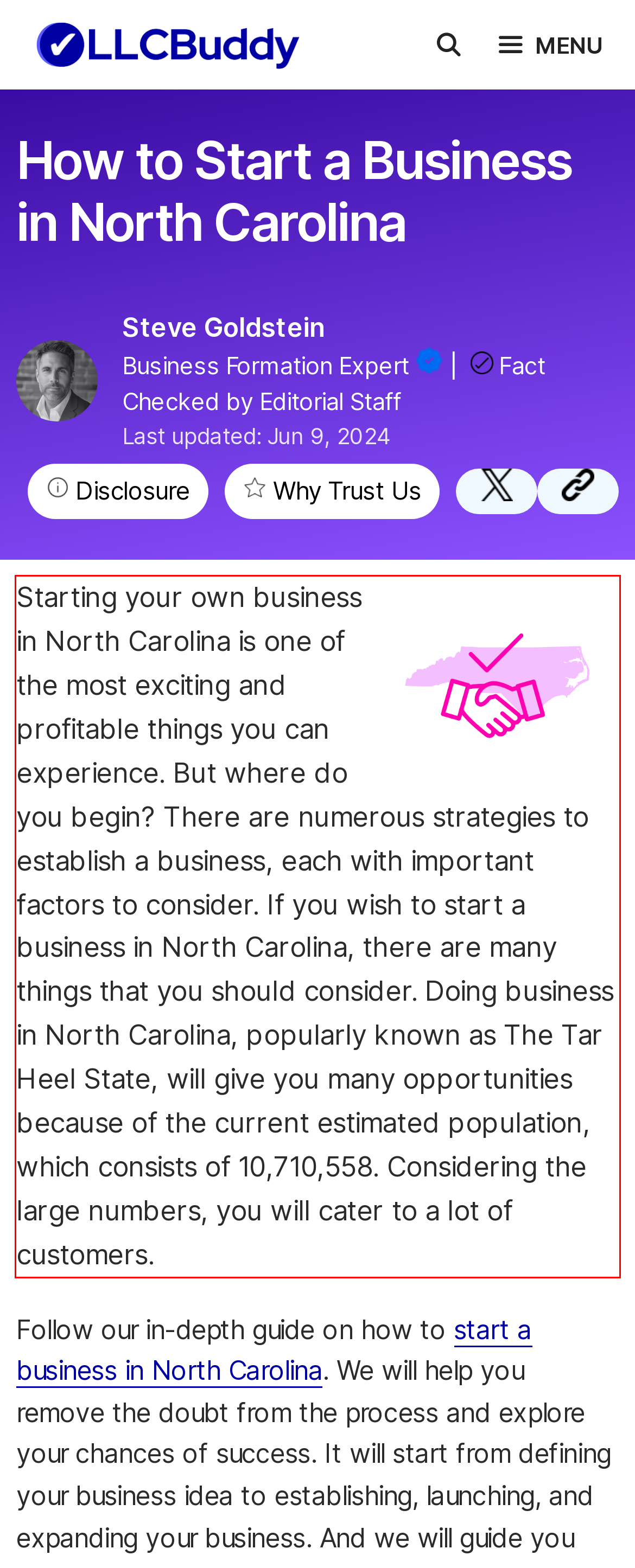You are presented with a webpage screenshot featuring a red bounding box. Perform OCR on the text inside the red bounding box and extract the content.

Starting your own business in North Carolina is one of the most exciting and profitable things you can experience. But where do you begin? There are numerous strategies to establish a business, each with important factors to consider. If you wish to start a business in North Carolina, there are many things that you should consider. Doing business in North Carolina, popularly known as The Tar Heel State, will give you many opportunities because of the current estimated population, which consists of 10,710,558. Considering the large numbers, you will cater to a lot of customers.